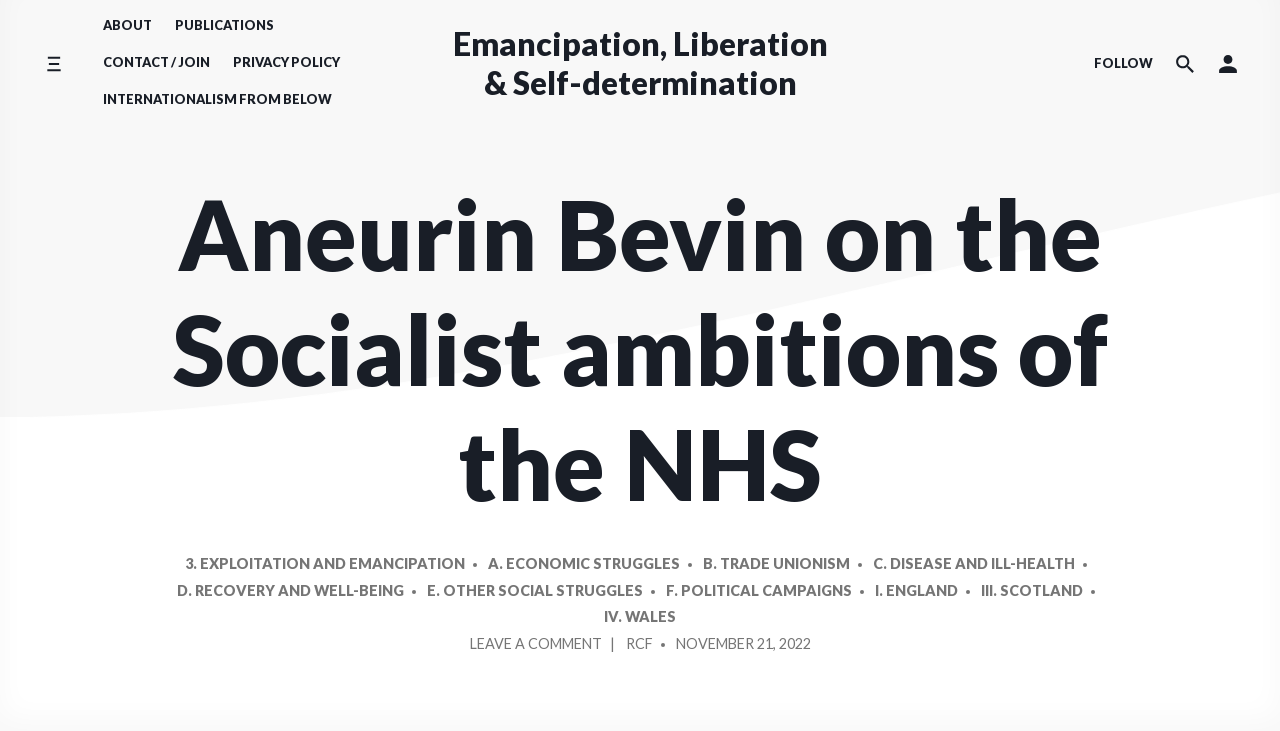Highlight the bounding box coordinates of the element you need to click to perform the following instruction: "Read Emancipation, Liberation & Self-determination article."

[0.354, 0.011, 0.646, 0.161]